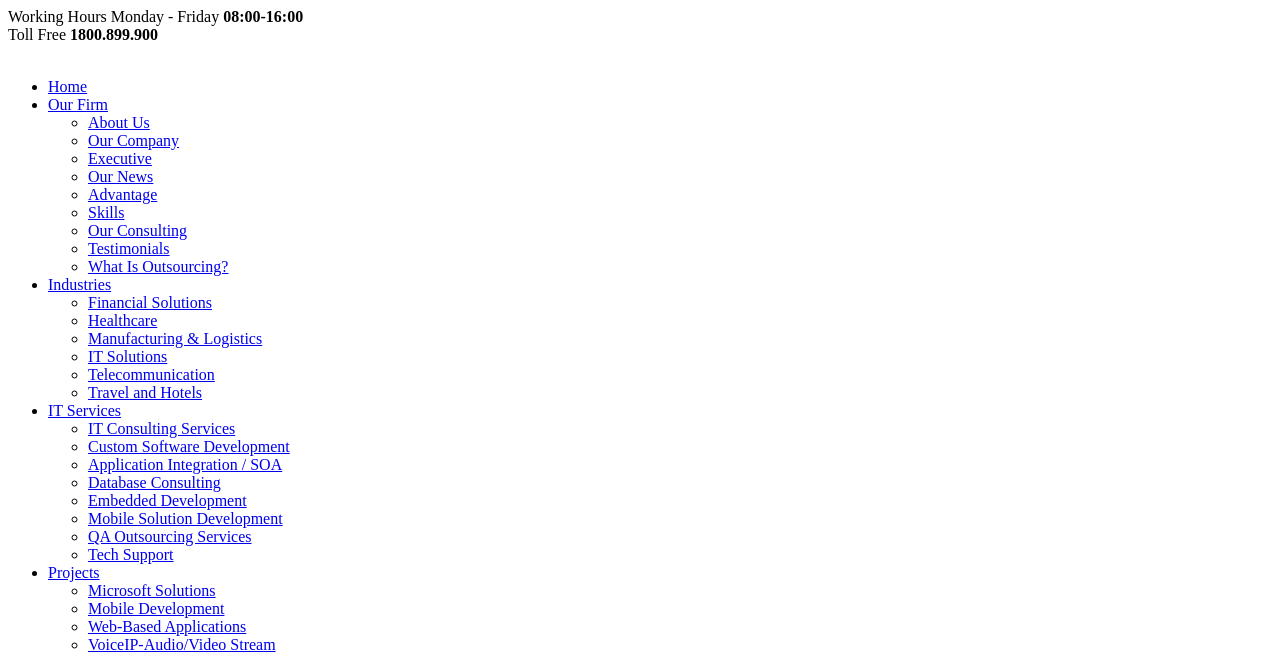Extract the bounding box coordinates for the HTML element that matches this description: "Manufacturing & Logistics". The coordinates should be four float numbers between 0 and 1, i.e., [left, top, right, bottom].

[0.069, 0.505, 0.205, 0.531]